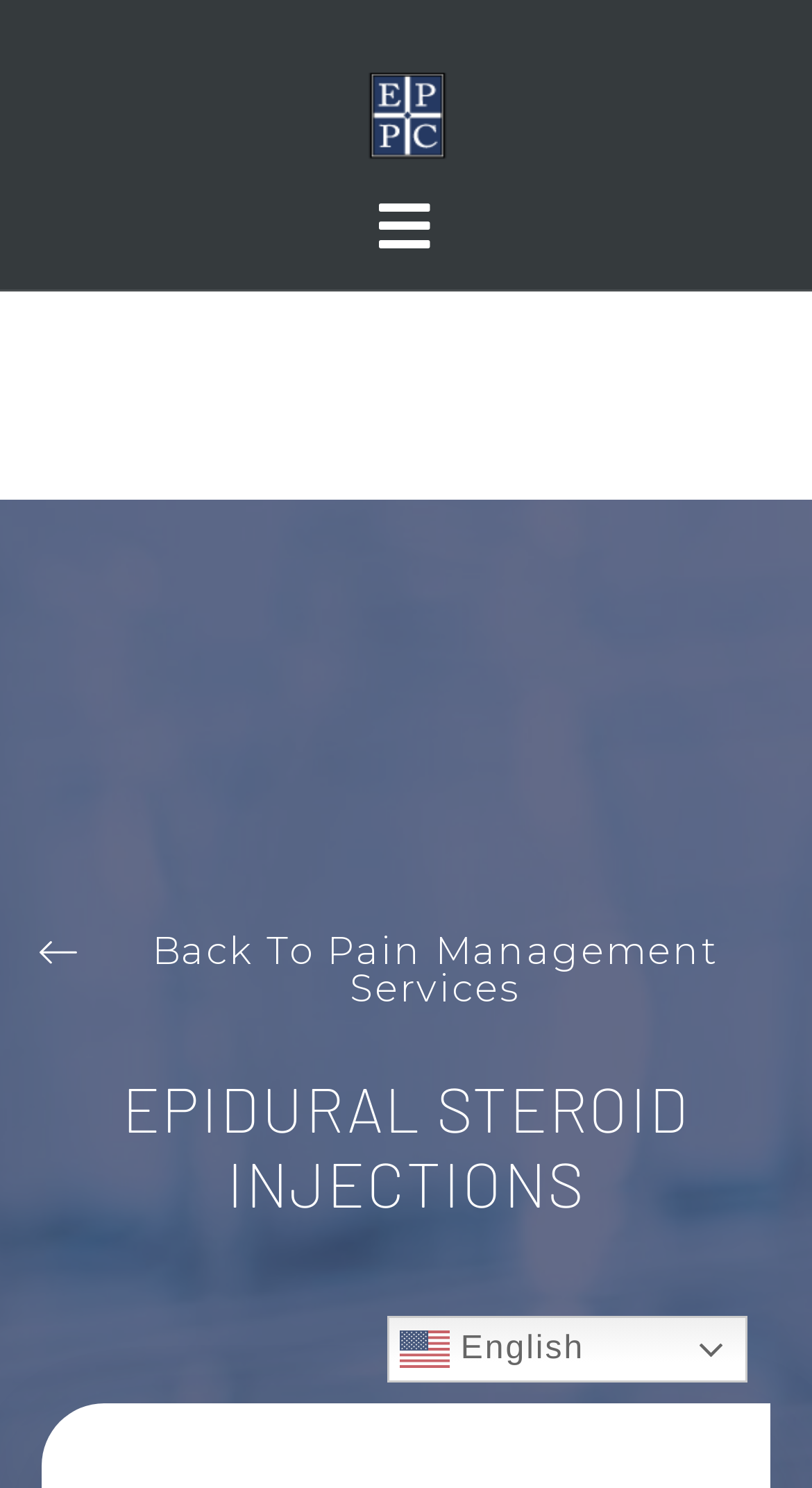Please answer the following question using a single word or phrase: 
What is the current page about?

Epidural Steroid Injections